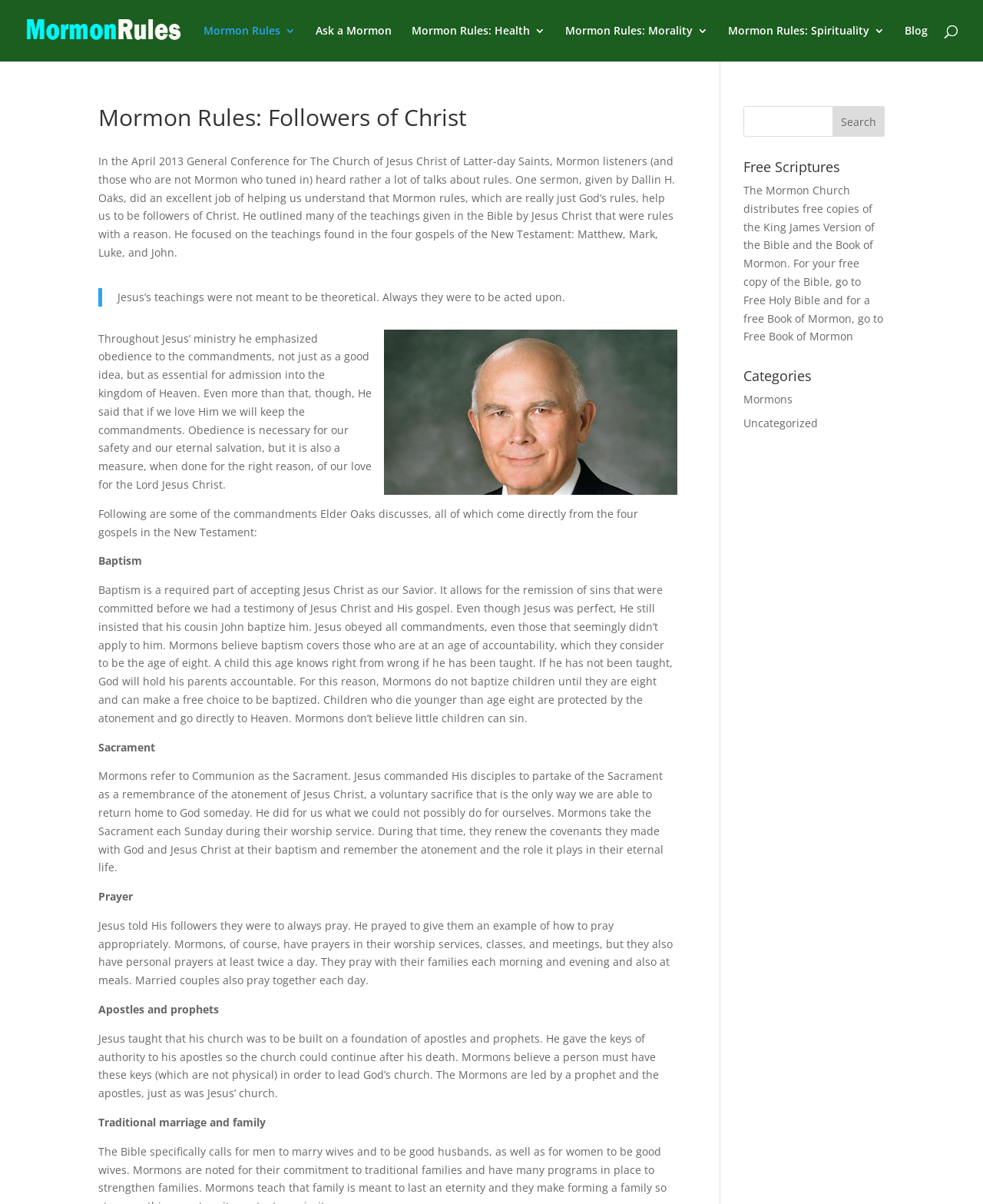Predict the bounding box coordinates of the UI element that matches this description: "★ ★ ★ ★ ☆". The coordinates should be in the format [left, top, right, bottom] with each value between 0 and 1.

None